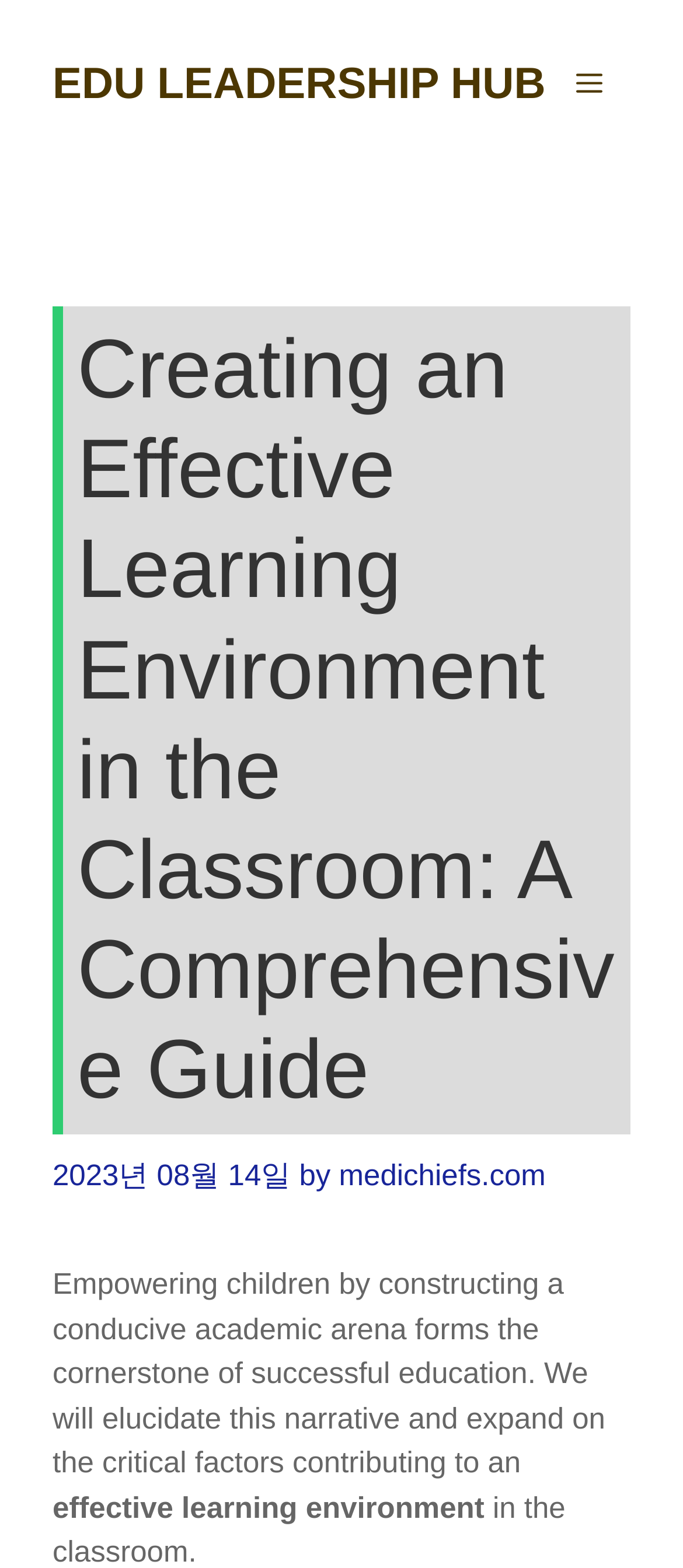Use the details in the image to answer the question thoroughly: 
What is the main topic of the article?

I determined the main topic by reading the static text in the header section, which mentions 'Empowering children by constructing a conducive academic arena forms the cornerstone of successful education' and 'effective learning environment'.